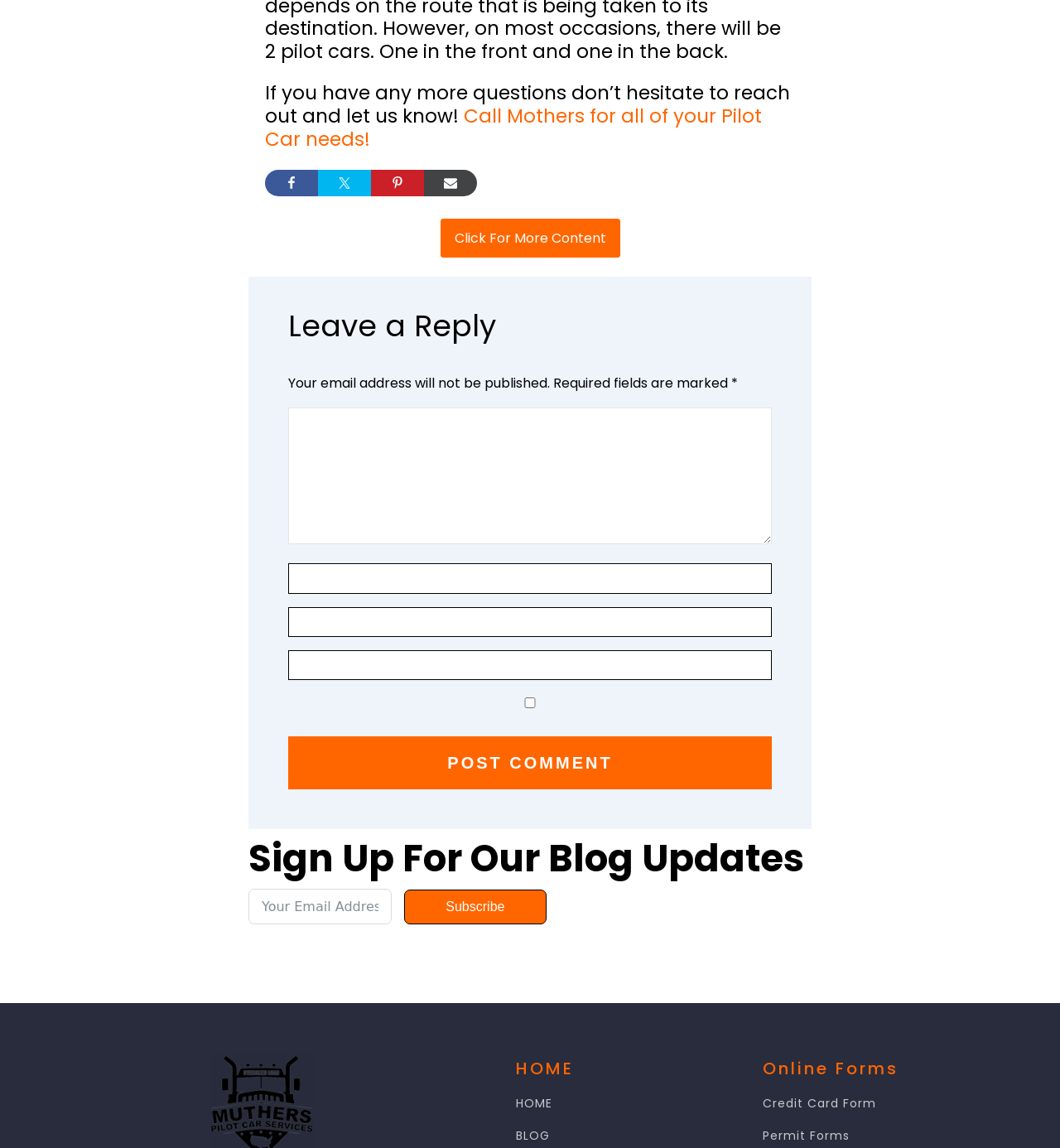Find the bounding box coordinates of the clickable region needed to perform the following instruction: "learn about Credit Assignment". The coordinates should be provided as four float numbers between 0 and 1, i.e., [left, top, right, bottom].

None